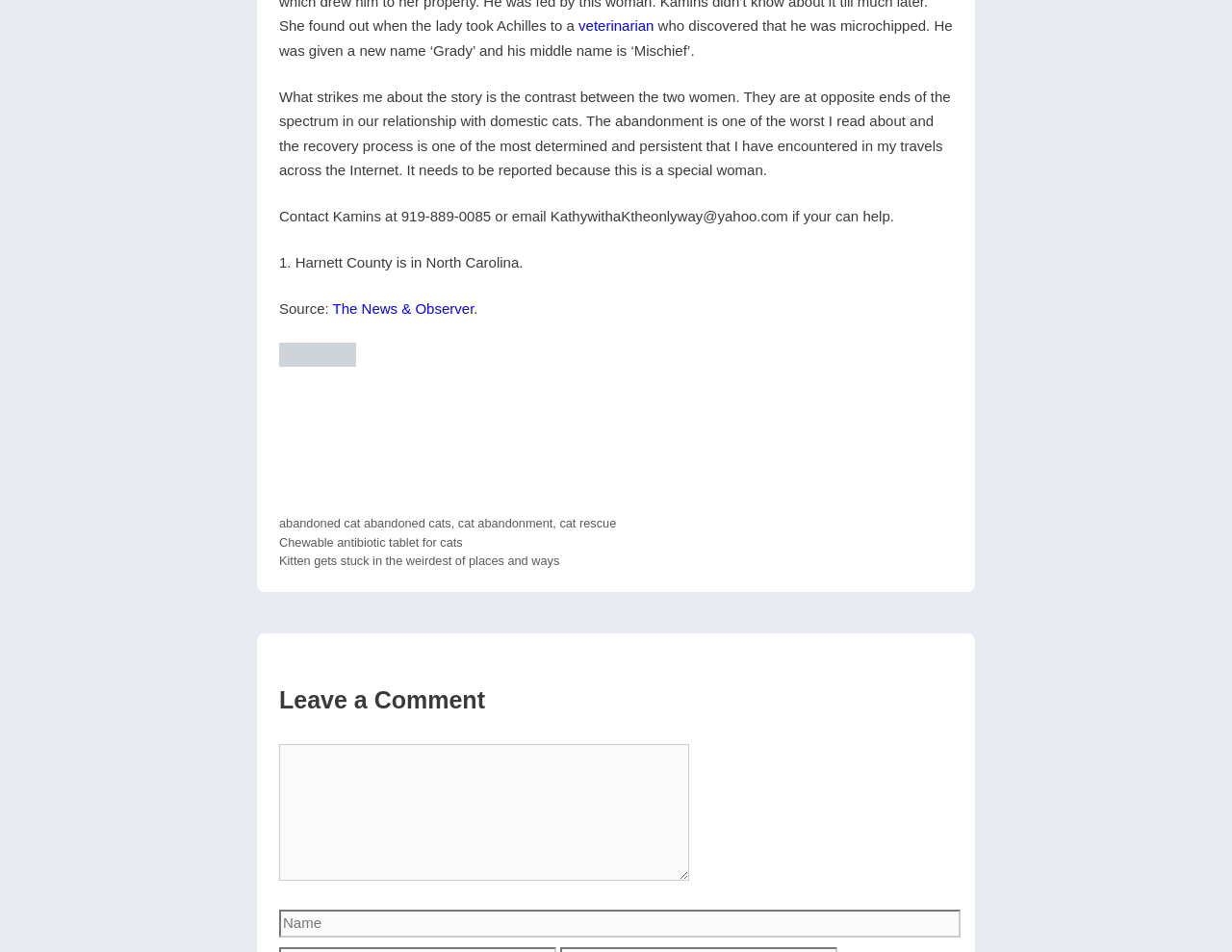Please give a succinct answer to the question in one word or phrase:
What is the purpose of the textbox at the bottom?

Leave a comment